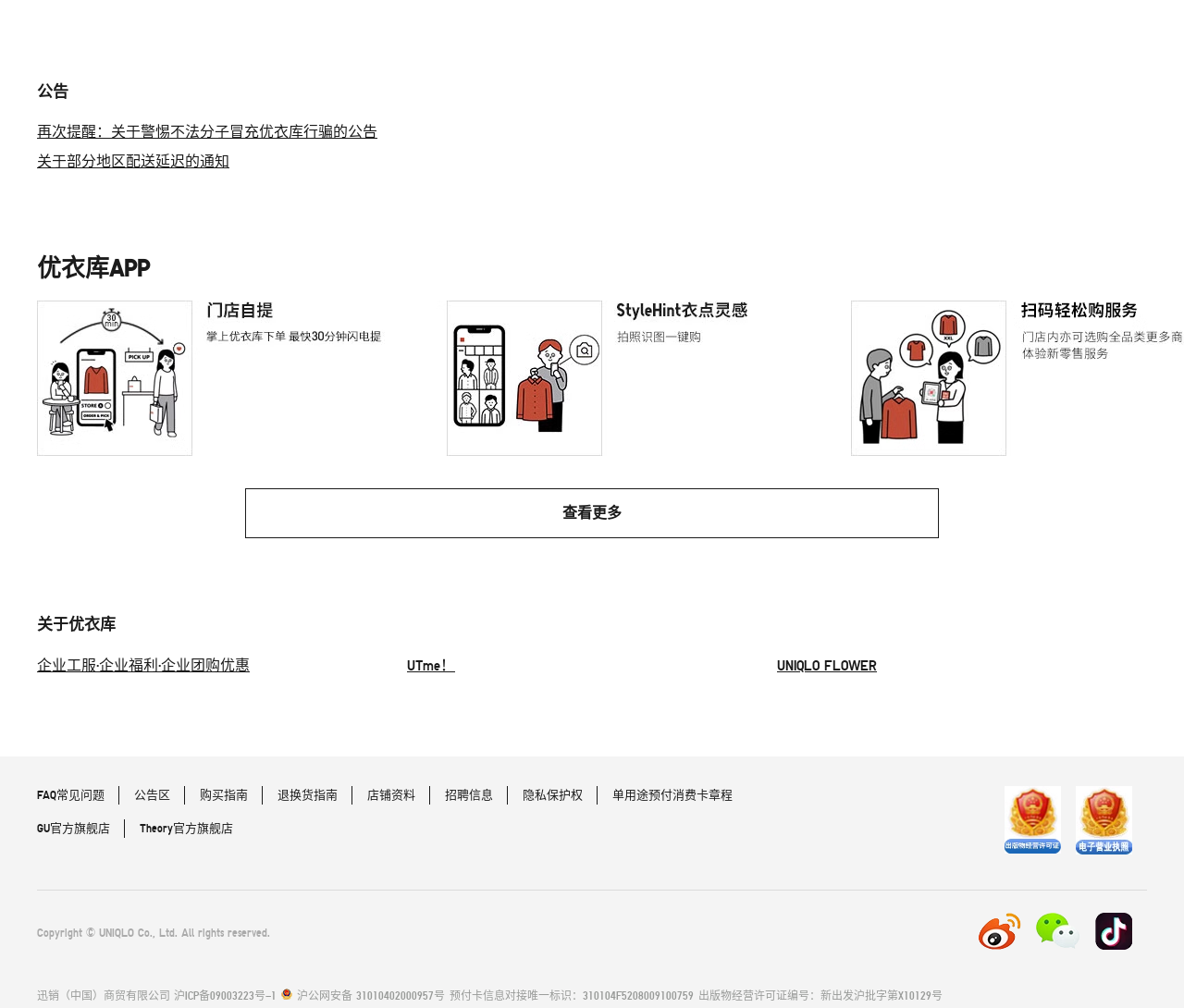Based on the element description 沪公网安备 31010402000957号, identify the bounding box coordinates for the UI element. The coordinates should be in the format (top-left x, top-left y, bottom-right x, bottom-right y) and within the 0 to 1 range.

[0.234, 0.978, 0.376, 0.995]